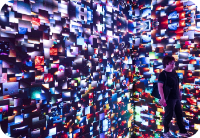Does the artwork engage only one sense? Using the information from the screenshot, answer with a single word or phrase.

No